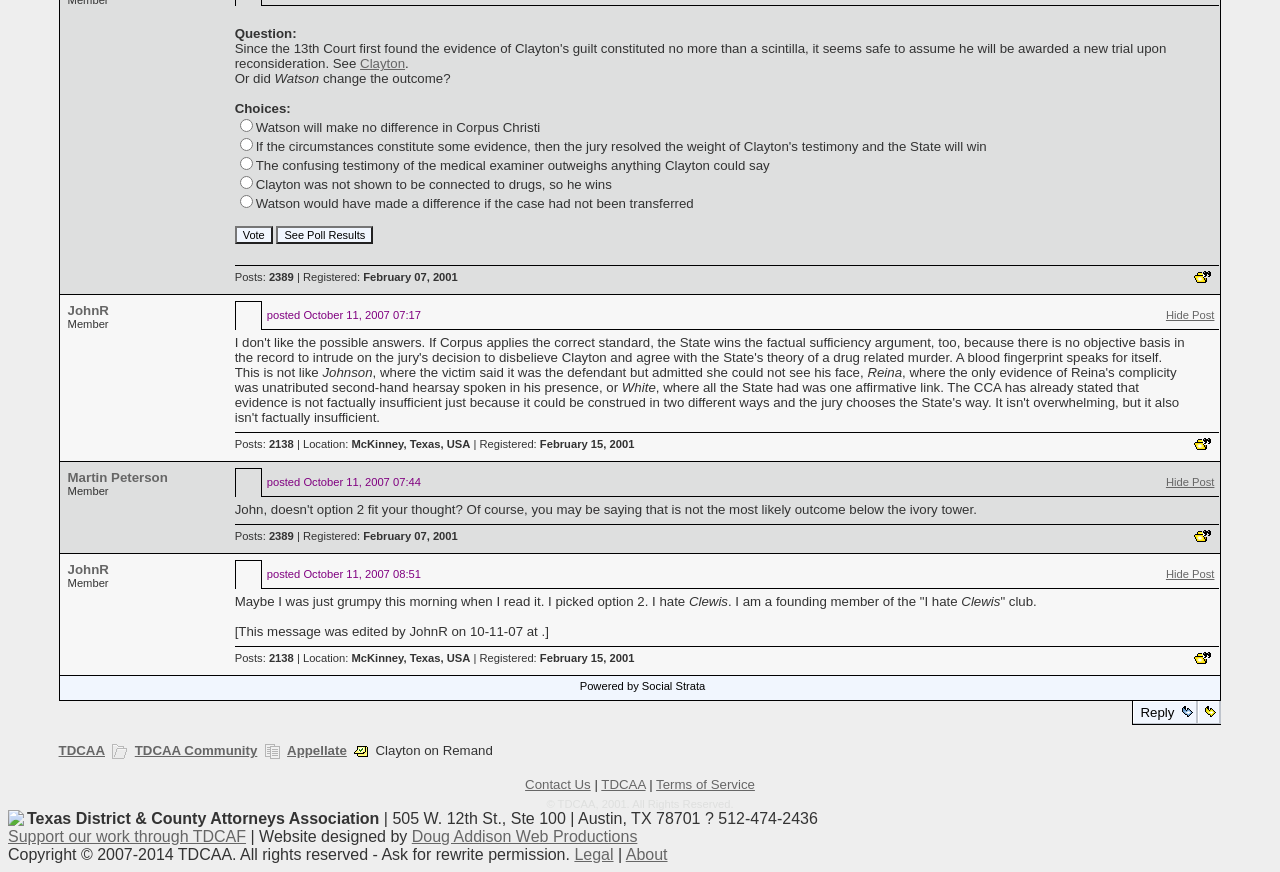Predict the bounding box of the UI element based on this description: "Powered by Social Strata".

[0.453, 0.779, 0.551, 0.793]